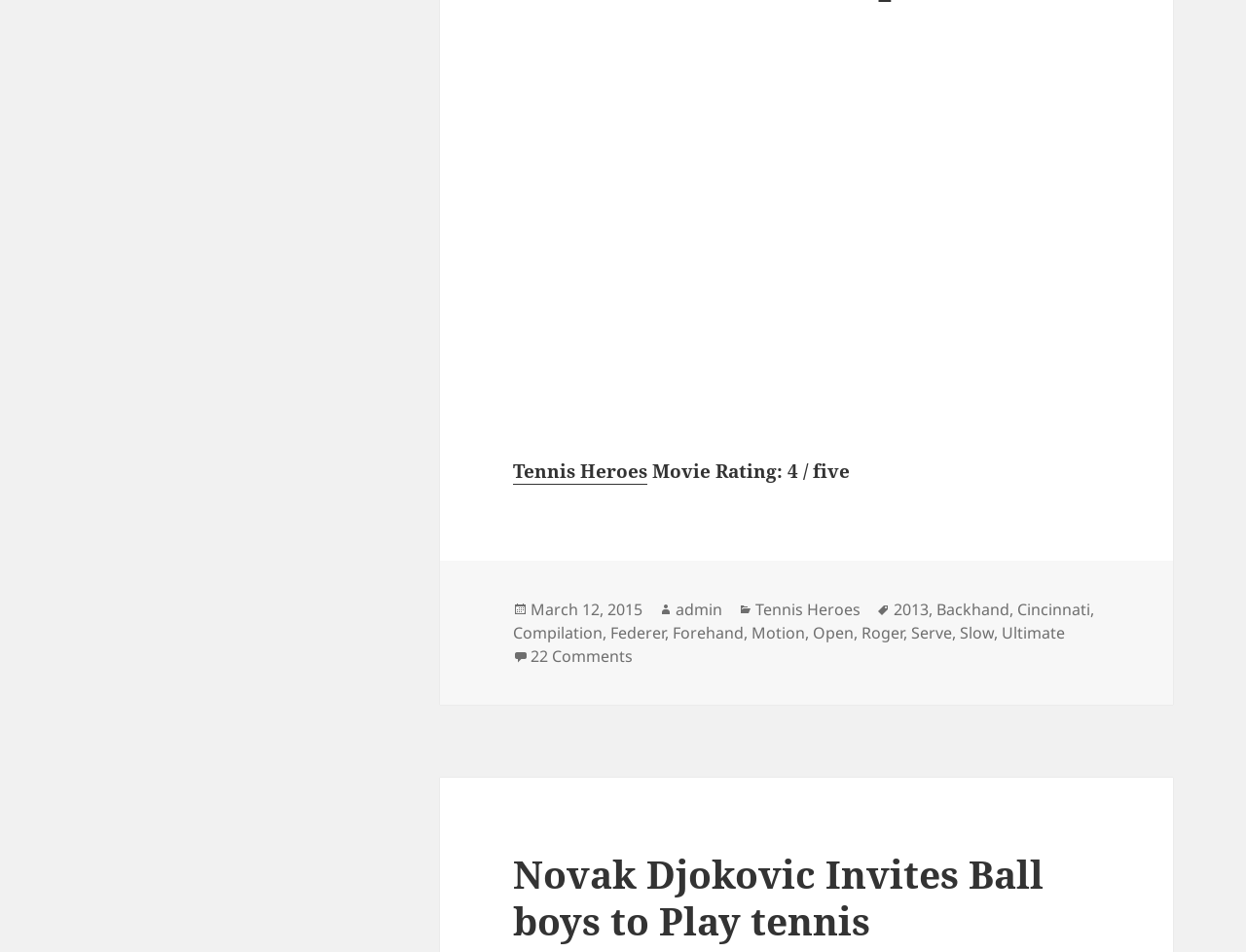What is the category of the post?
Refer to the screenshot and respond with a concise word or phrase.

Tennis Heroes